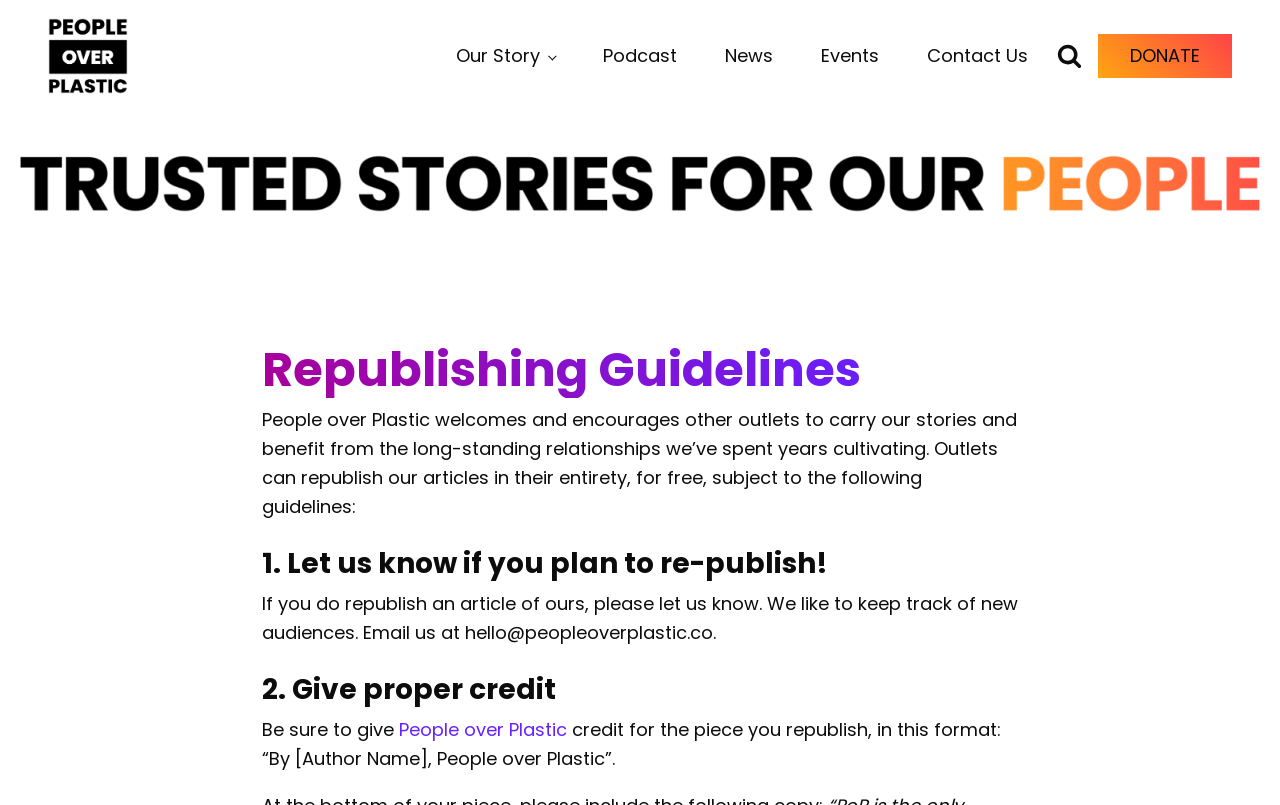Describe all the visual and textual components of the webpage comprehensively.

The webpage is about the republishing guidelines of People Over Plastic. At the top left, there is a link to the homepage. Next to it, there are five links in a row, labeled "Our Story", "Podcast", "News", "Events", and "Contact Us". On the top right, there is a search icon and a "DONATE" link.

Below the top navigation bar, there is a heading that reads "Republishing Guidelines". Underneath, there is a paragraph of text that explains the purpose of the guidelines. The text is followed by three sections, each with a heading and a paragraph of text. The first section is about notifying People Over Plastic when republishing their articles, and it provides an email address to contact. The second section is about giving proper credit to the original authors, and it provides a format for doing so. The third section is not explicitly stated, but it likely continues to explain the guidelines for republishing.

Throughout the page, there are no images, but there is an SVG icon for the search function. The overall layout is organized, with clear headings and concise text.